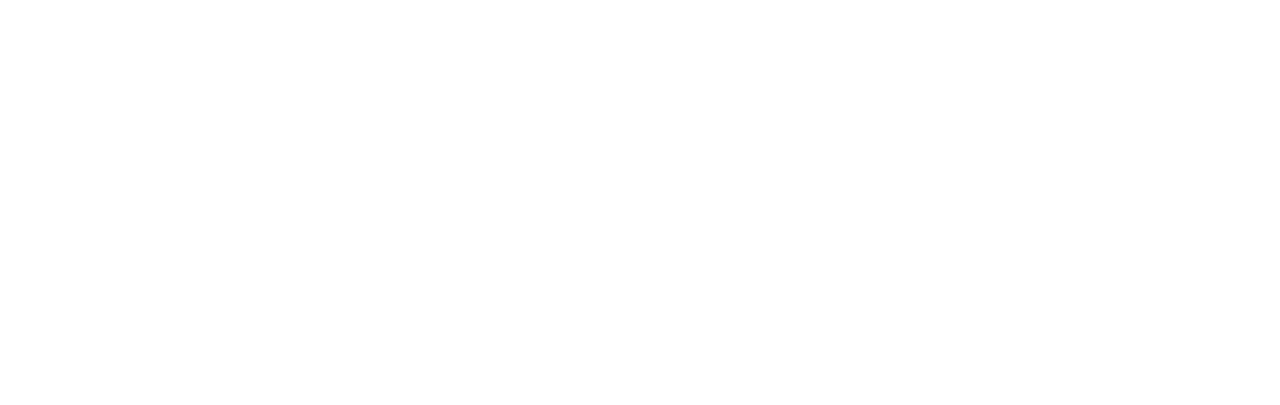What emotion does the image evoke?
Utilize the information in the image to give a detailed answer to the question.

The image is designed to evoke excitement and adventure, perfectly encapsulating the essence of motorcycling through New Zealand's stunning landscapes, communicating a sense of freedom and exploration.